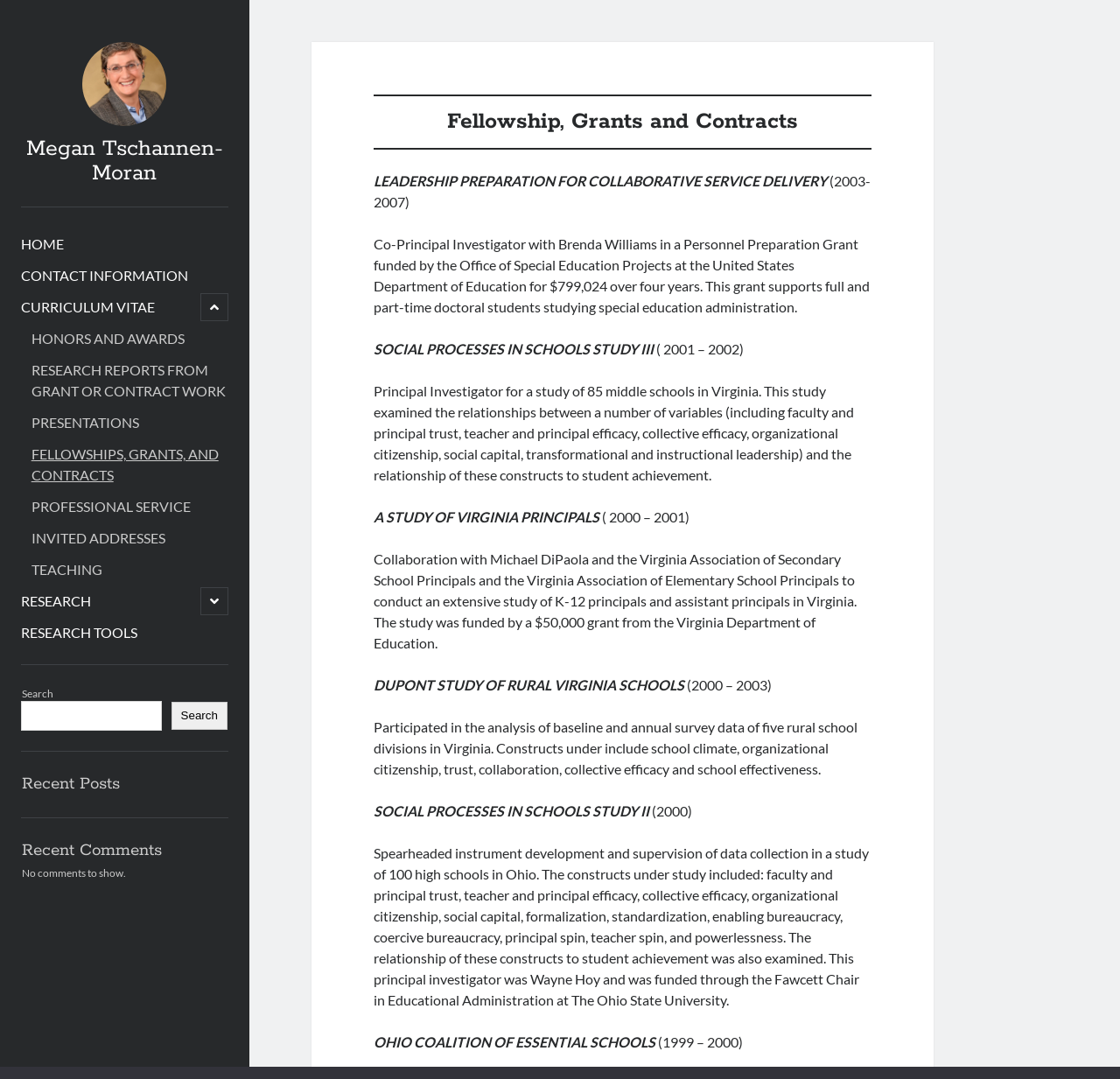Kindly provide the bounding box coordinates of the section you need to click on to fulfill the given instruction: "Click on the 'HOME' link".

[0.019, 0.217, 0.057, 0.236]